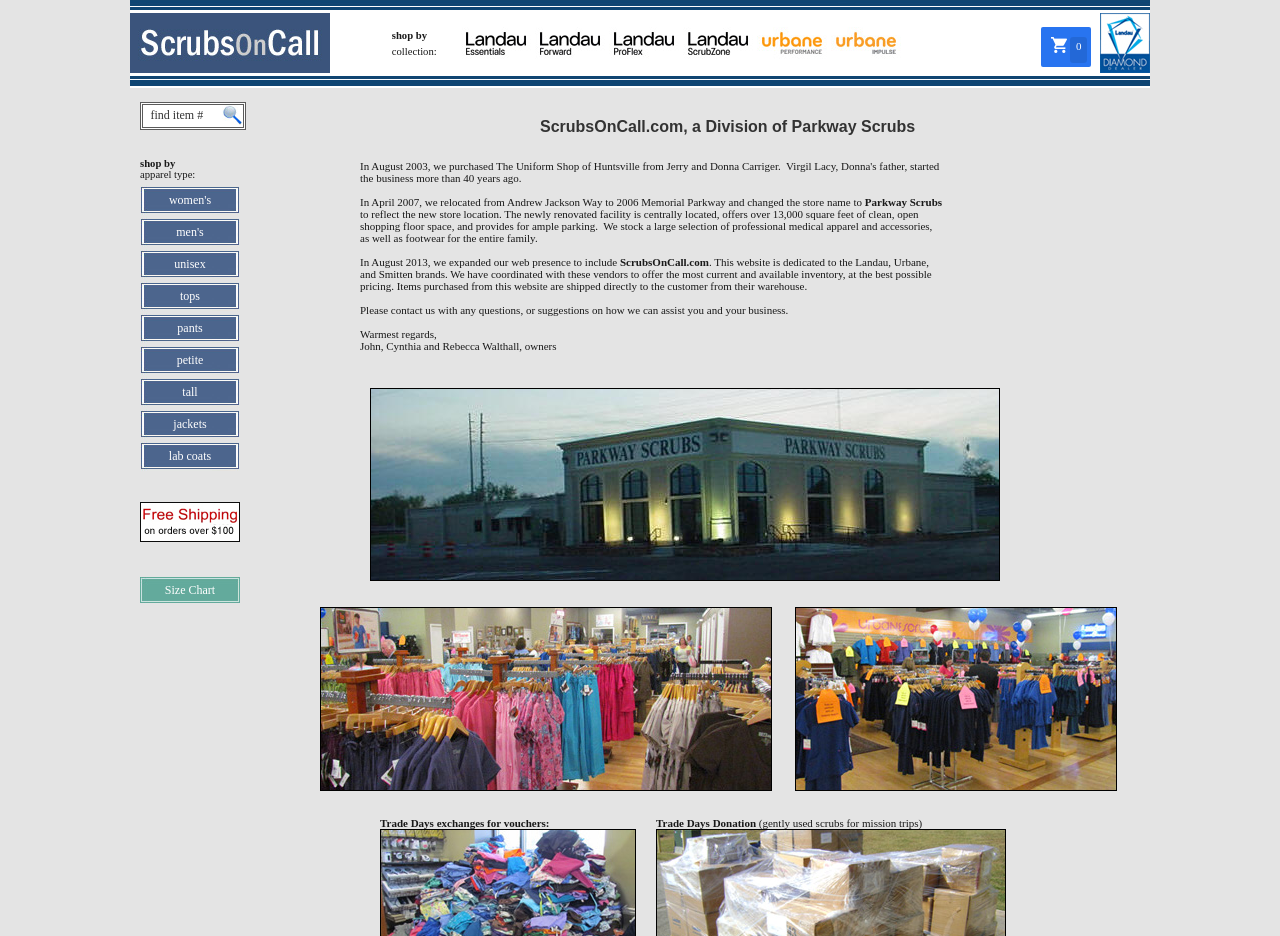What is the purpose of the 'Trade Days Donation' program?
Answer the question with a thorough and detailed explanation.

From the webpage content, I can see that the 'Trade Days Donation' program is related to gently used scrubs being donated for mission trips. This program is likely a charitable initiative by the website owners.